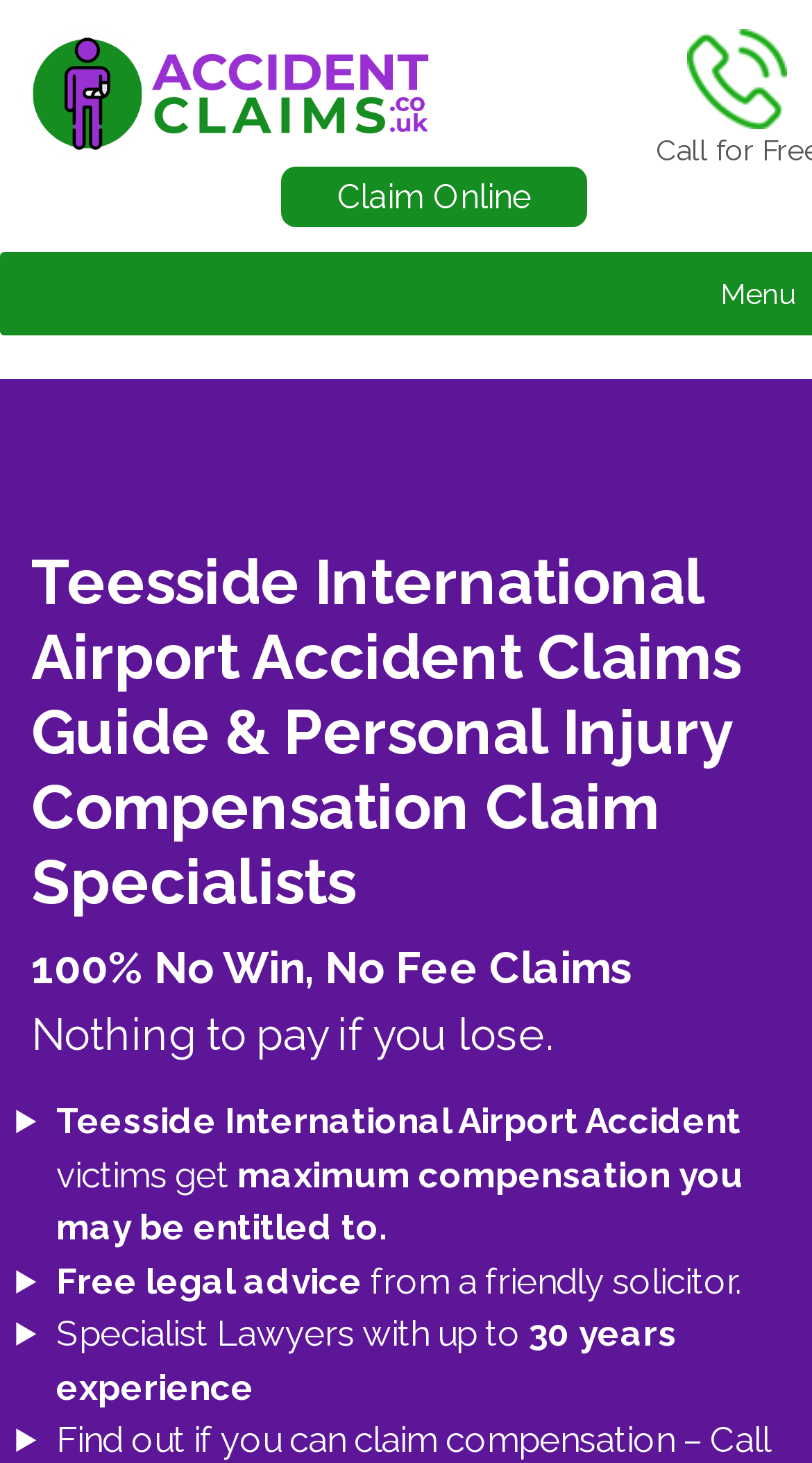Can you look at the image and give a comprehensive answer to the question:
What is the benefit of 100% No Win, No Fee Claims?

The benefit of 100% No Win, No Fee Claims is that 'Nothing to pay if you lose', which is stated in the StaticText element with a bounding box of [0.038, 0.688, 0.685, 0.724].